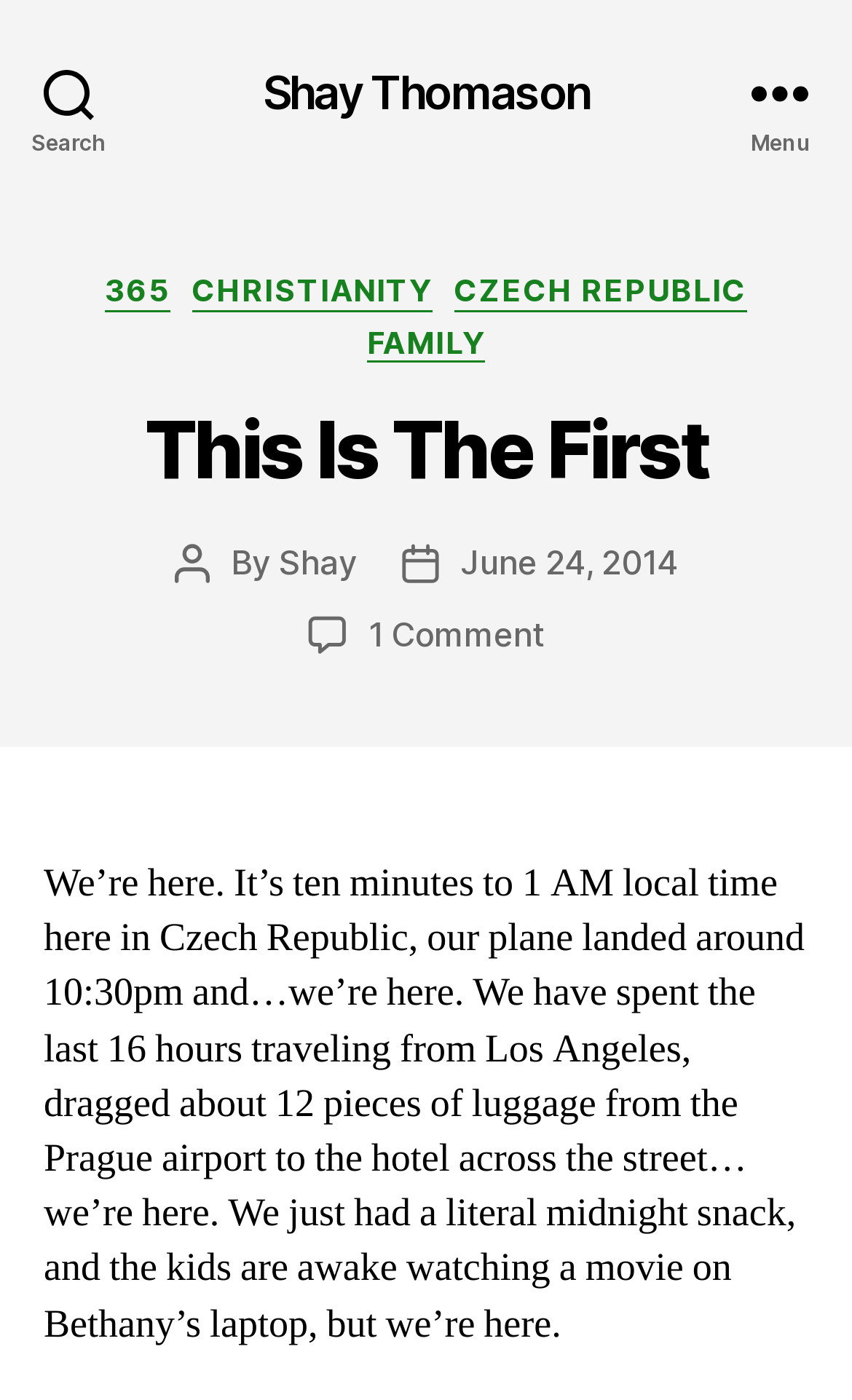Provide a short answer to the following question with just one word or phrase: What is the date of the post?

June 24, 2014